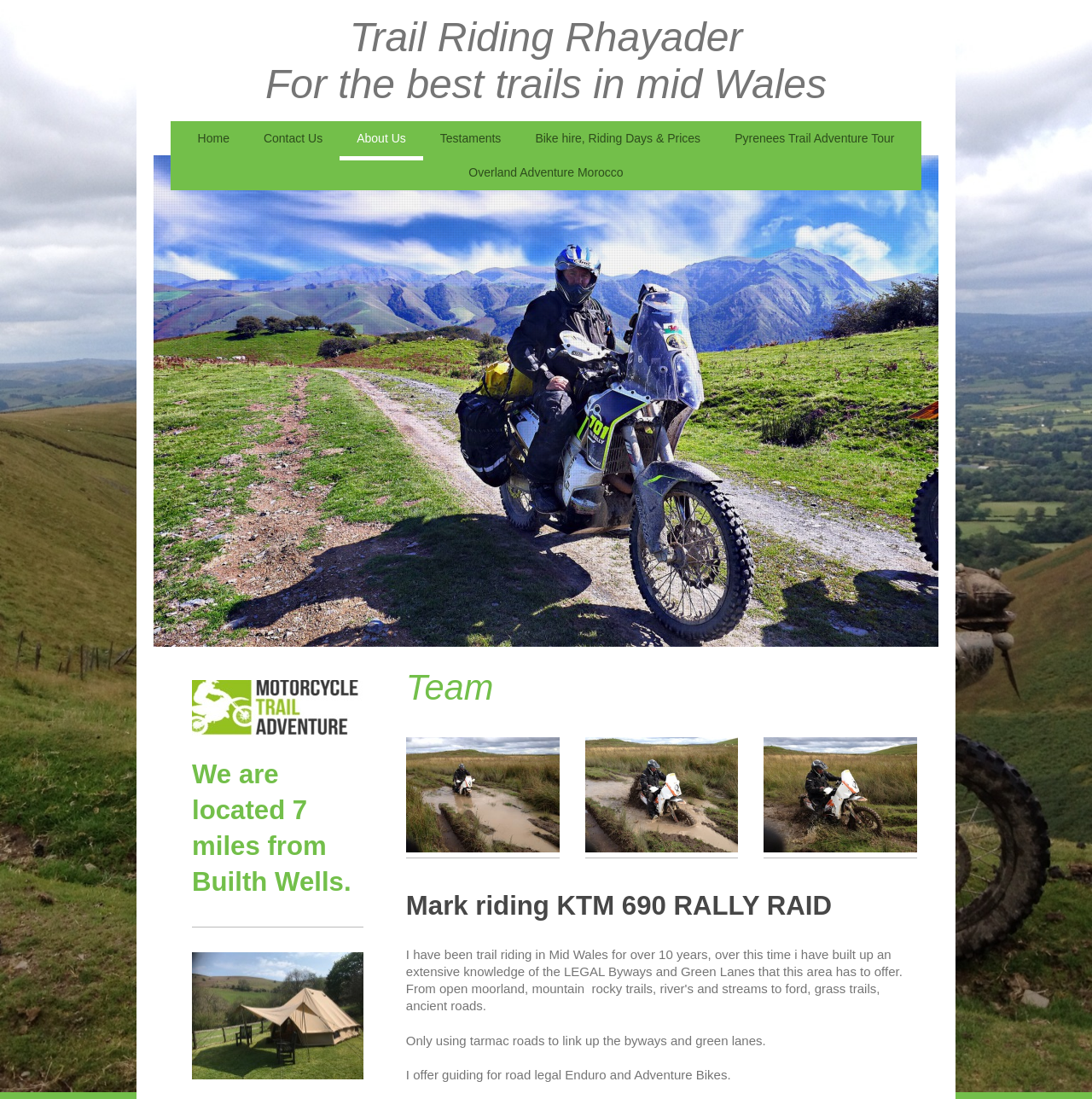What is the name of the bike model mentioned on the webpage?
From the image, provide a succinct answer in one word or a short phrase.

KTM 690 RALLY RAID